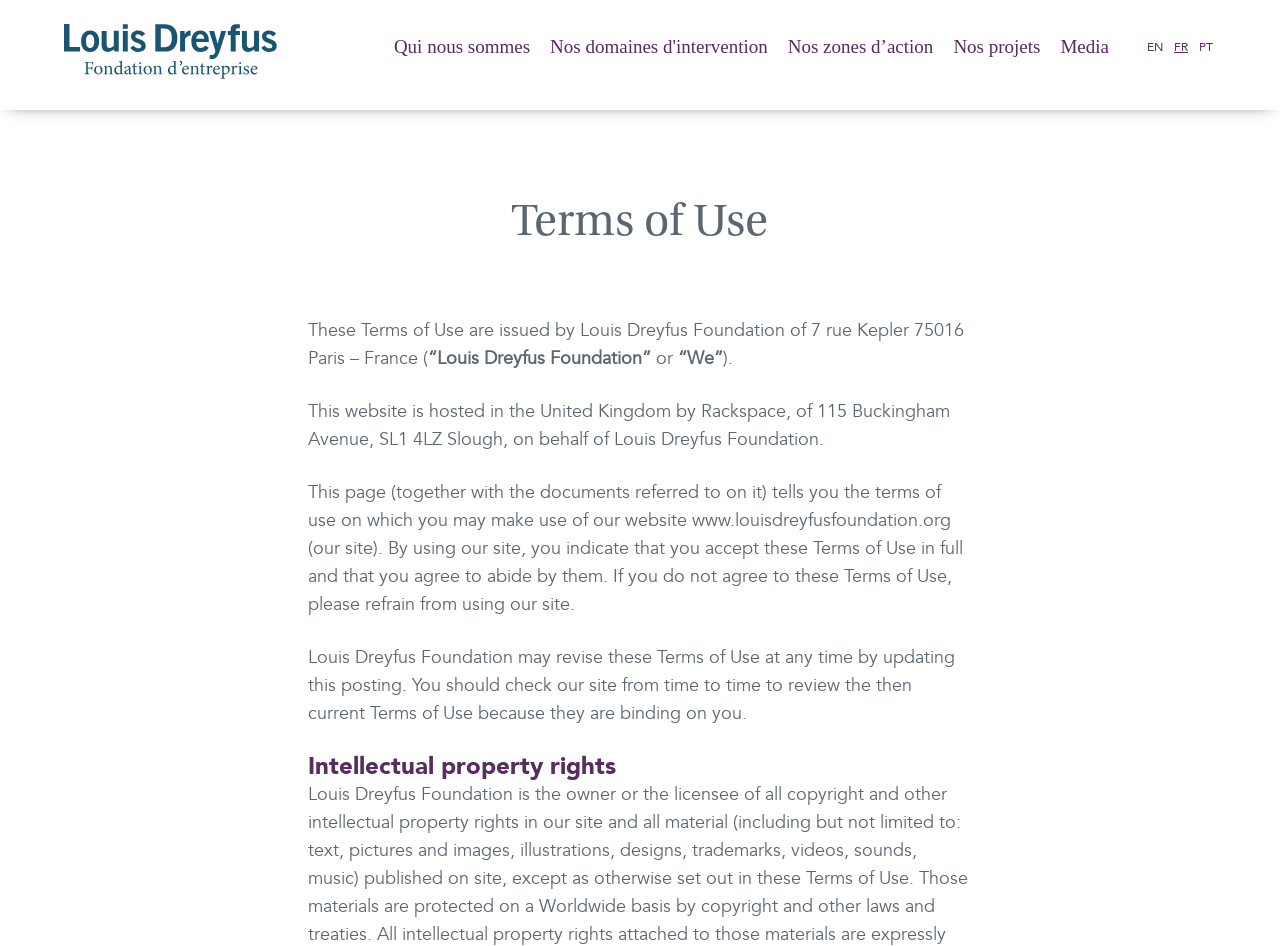Please mark the bounding box coordinates of the area that should be clicked to carry out the instruction: "Go to Qui nous sommes page".

[0.308, 0.035, 0.414, 0.065]